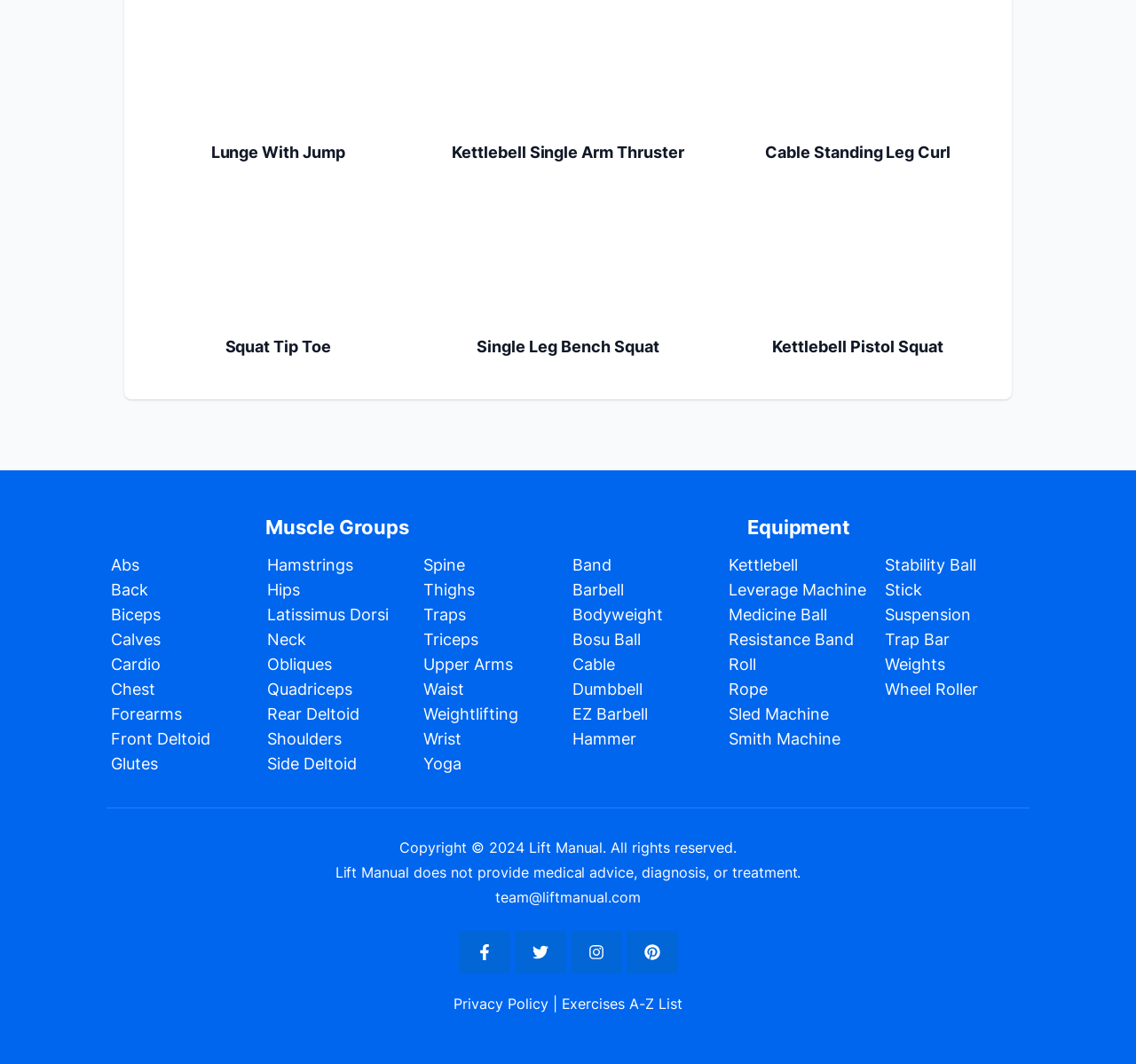Respond to the question with just a single word or phrase: 
What is the equipment used in the exercise 'Cable Standing Leg Curl'?

Cable